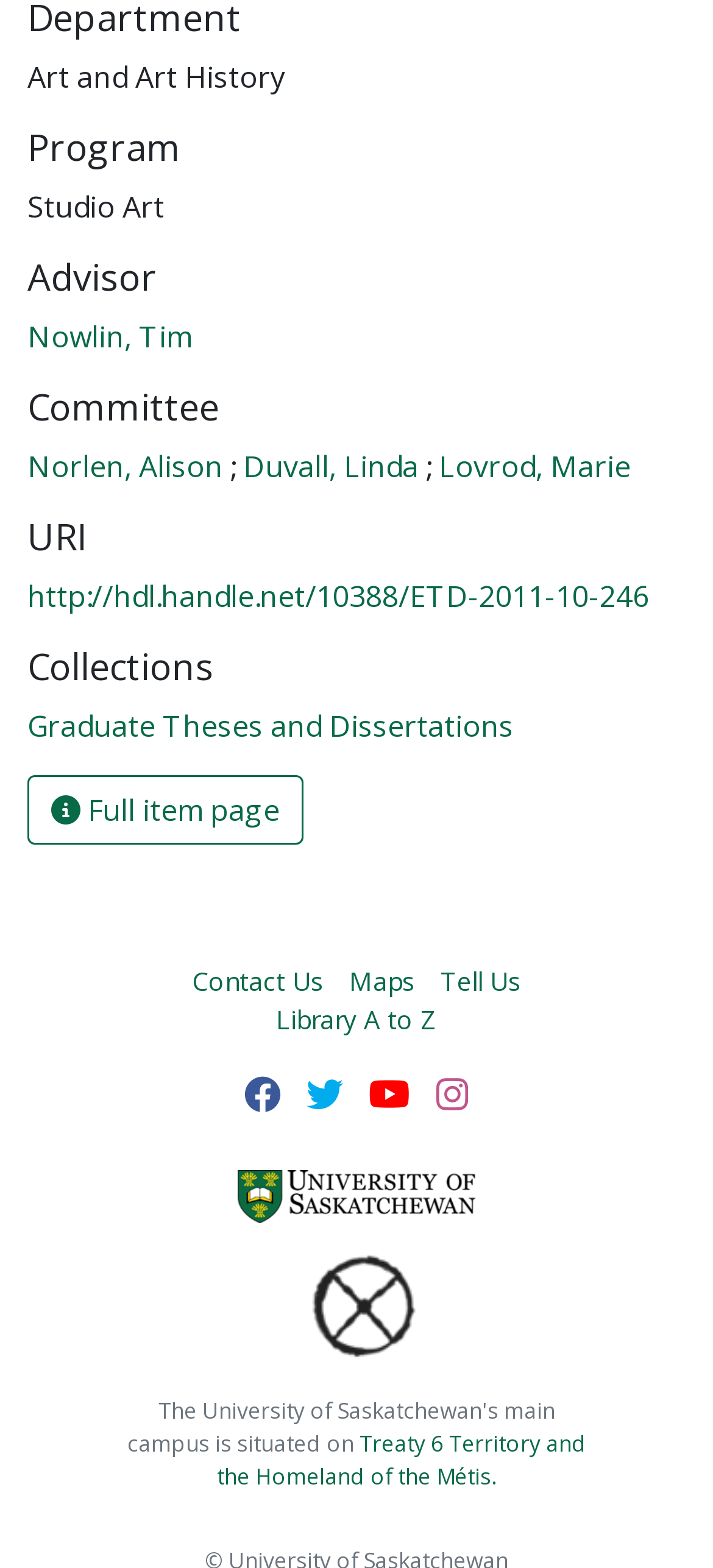Please respond to the question with a concise word or phrase:
What is the URI of the thesis?

http://hdl.handle.net/10388/ETD-2011-10-246